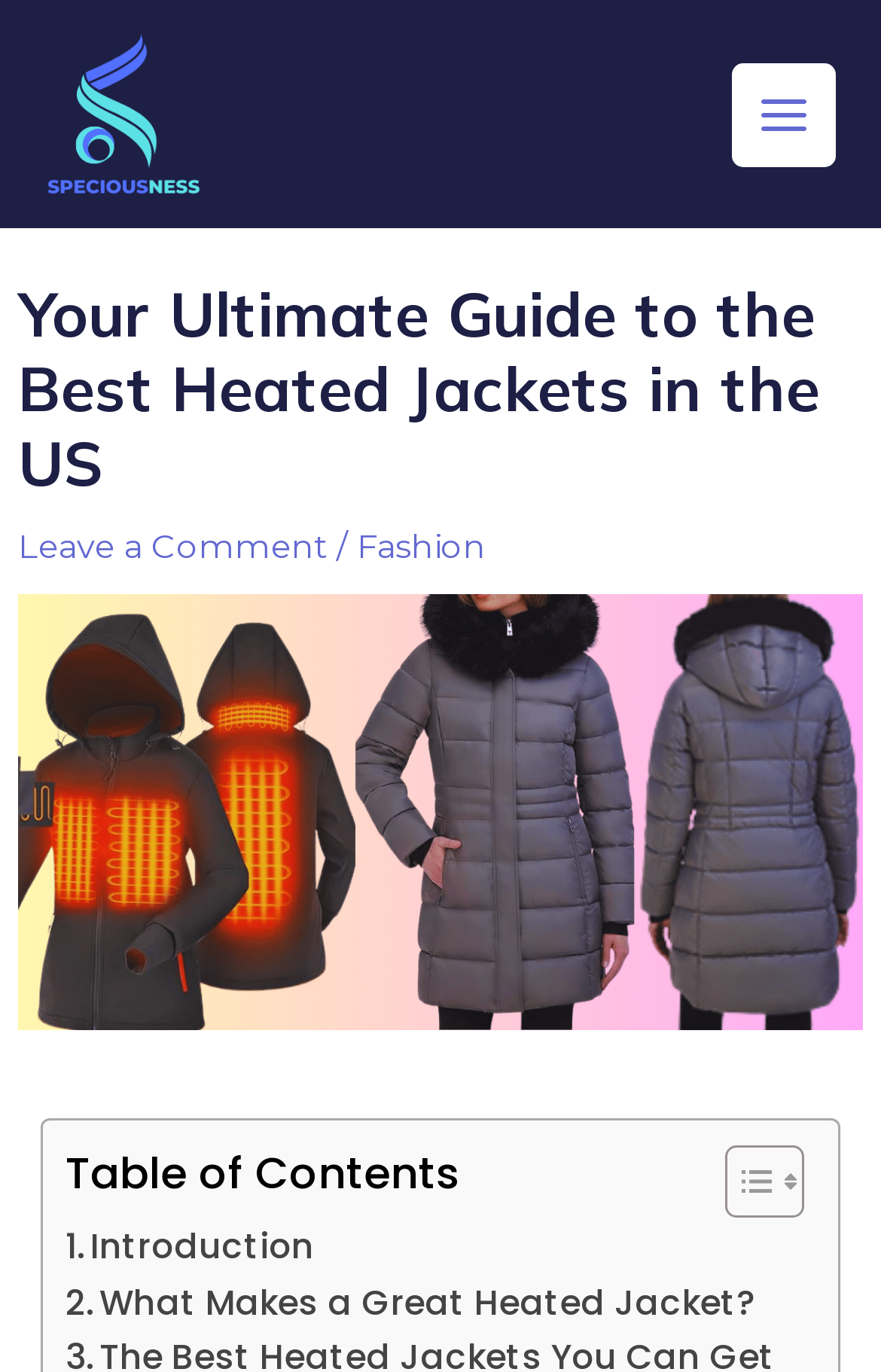Provide a single word or phrase to answer the given question: 
How many sections are in the table of contents?

2